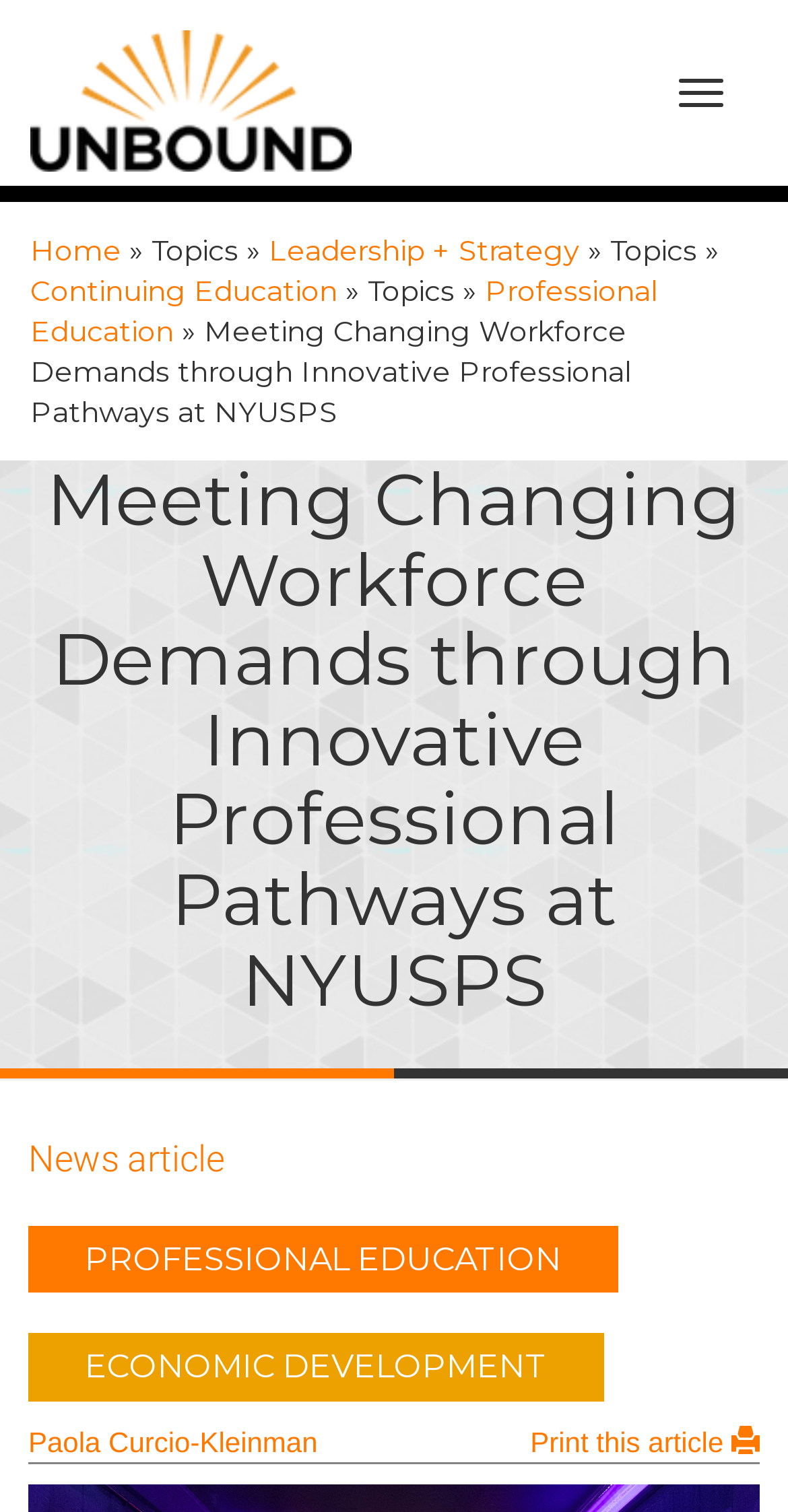Give a succinct answer to this question in a single word or phrase: 
What is the purpose of the 'TOGGLE NAVIGATION' button?

To toggle navigation